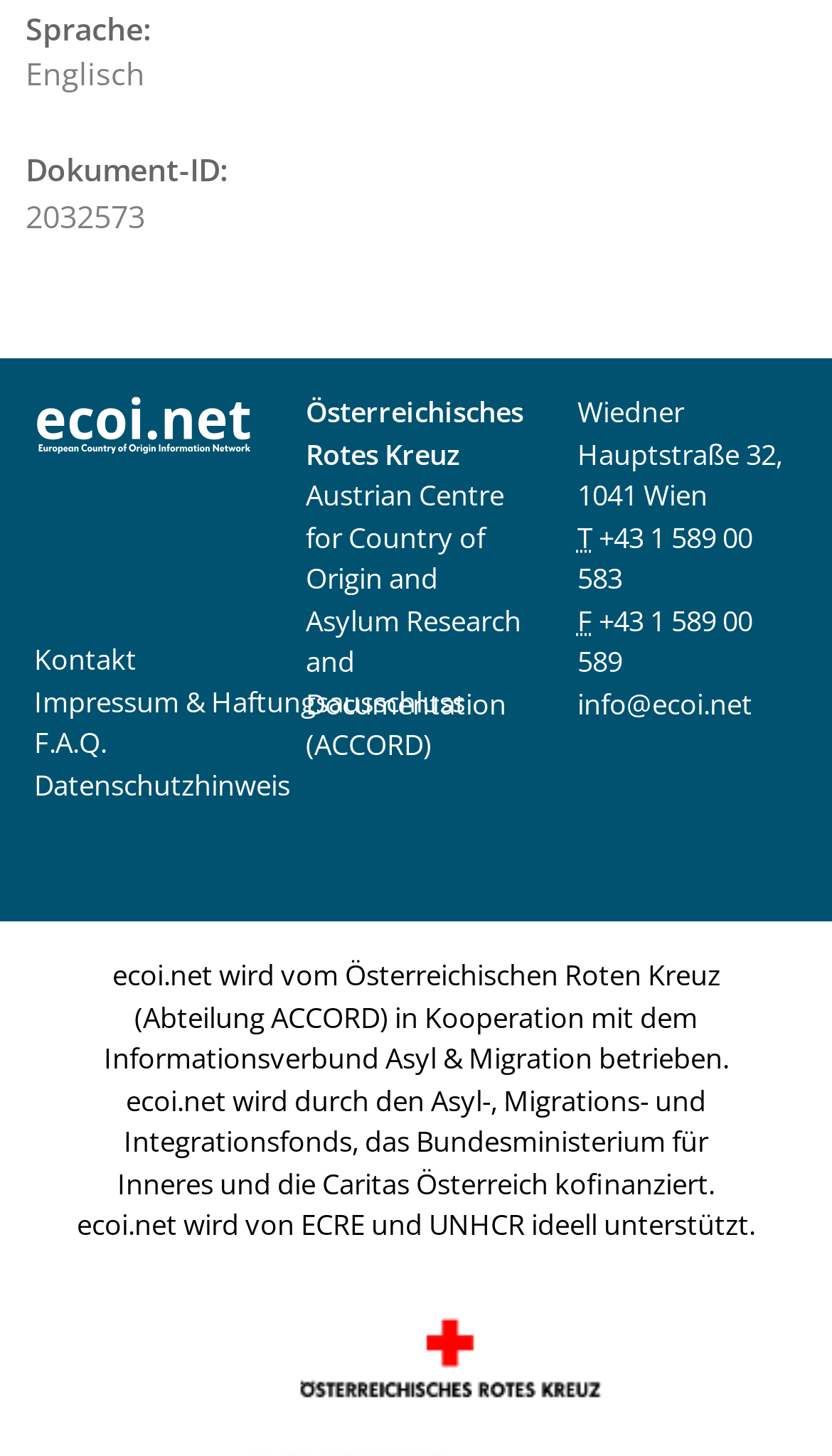Could you specify the bounding box coordinates for the clickable section to complete the following instruction: "go to Kontakt page"?

[0.041, 0.44, 0.164, 0.466]